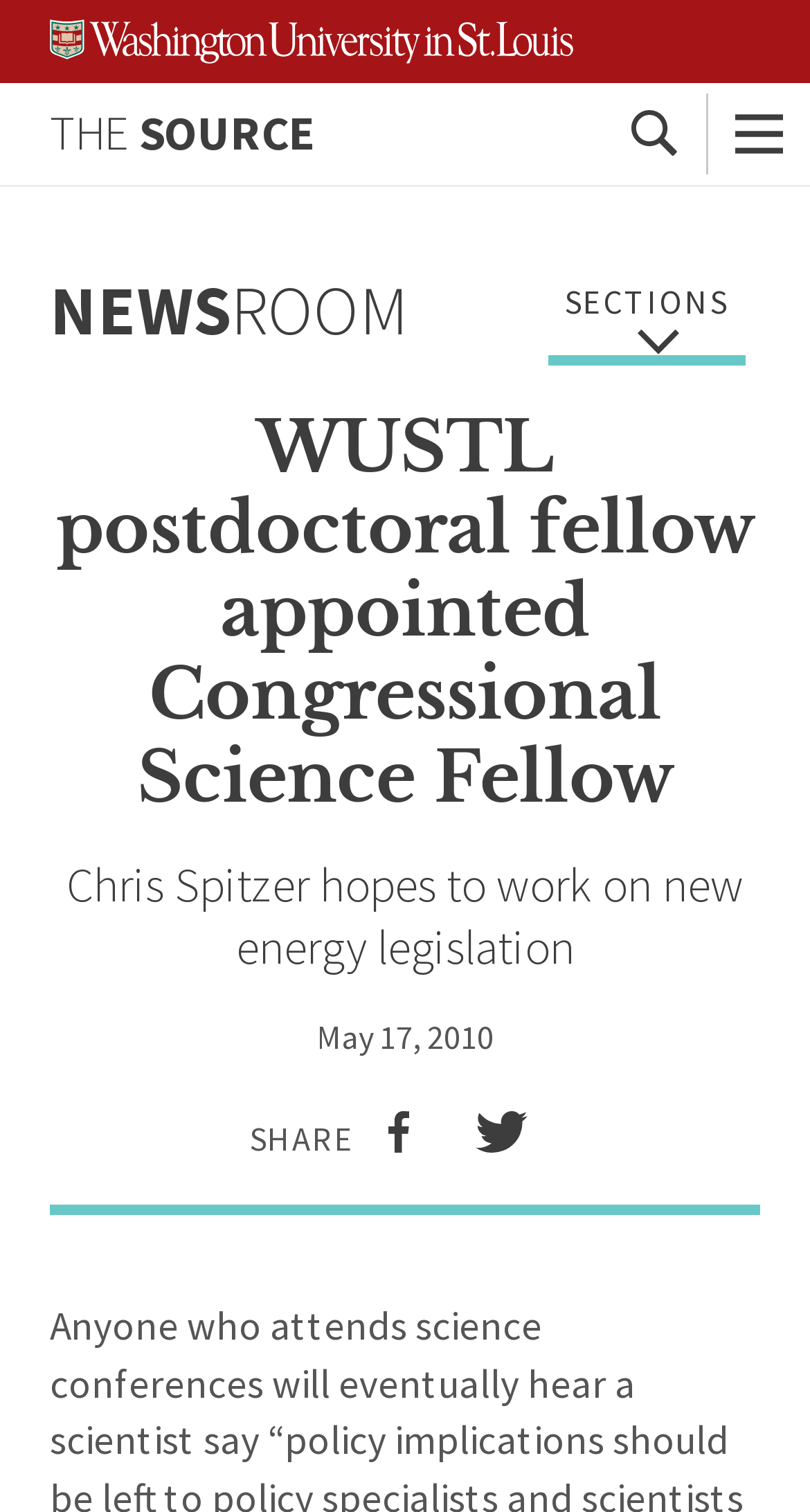Offer an extensive depiction of the webpage and its key elements.

The webpage is about a news article from Washington University in St. Louis, featuring a postdoctoral fellow in physics, Chris Spitzer, who has been appointed as a Congressional Science Fellow. 

At the top left of the page, there is a link to skip to the content, followed by the university's logo. Next to the logo, there is a link to "THE SOURCE", which is likely the name of the news publication. On the top right, there are two buttons, "Search" and "Menu", with a small icon next to each button. 

Below the top navigation bar, the main content of the page begins. The title of the article, "WUSTL postdoctoral fellow appointed Congressional Science Fellow", is prominently displayed in a large font. Below the title, there is a brief summary of the article, "Chris Spitzer hopes to work on new energy legislation". The date of the article, "May 17, 2010", is displayed next to a small clock icon. 

Further down, there are social media sharing links, including "Share on facebook" and "Share on twitter", each accompanied by a small icon.